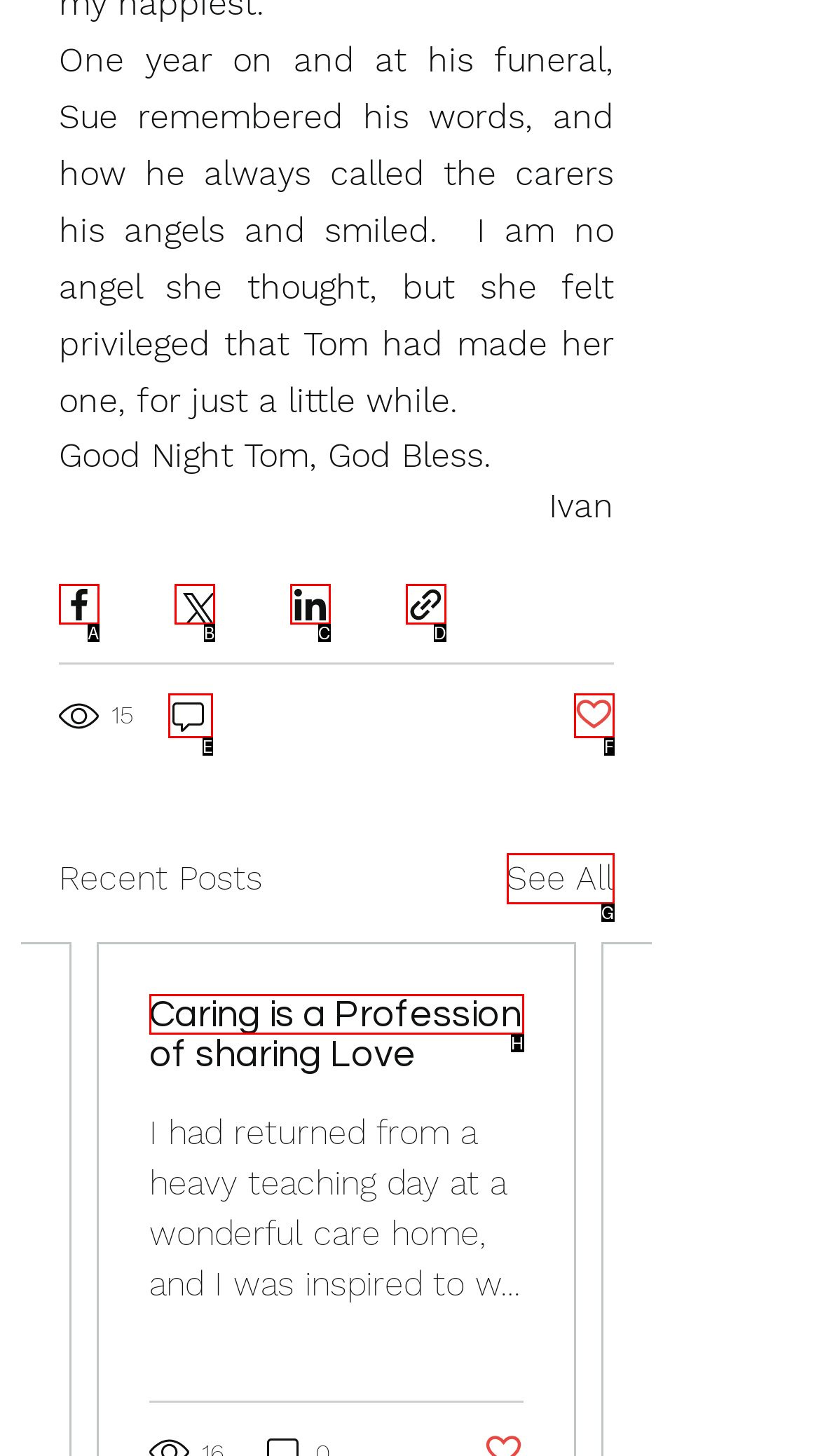Choose the HTML element that aligns with the description: See All. Indicate your choice by stating the letter.

G